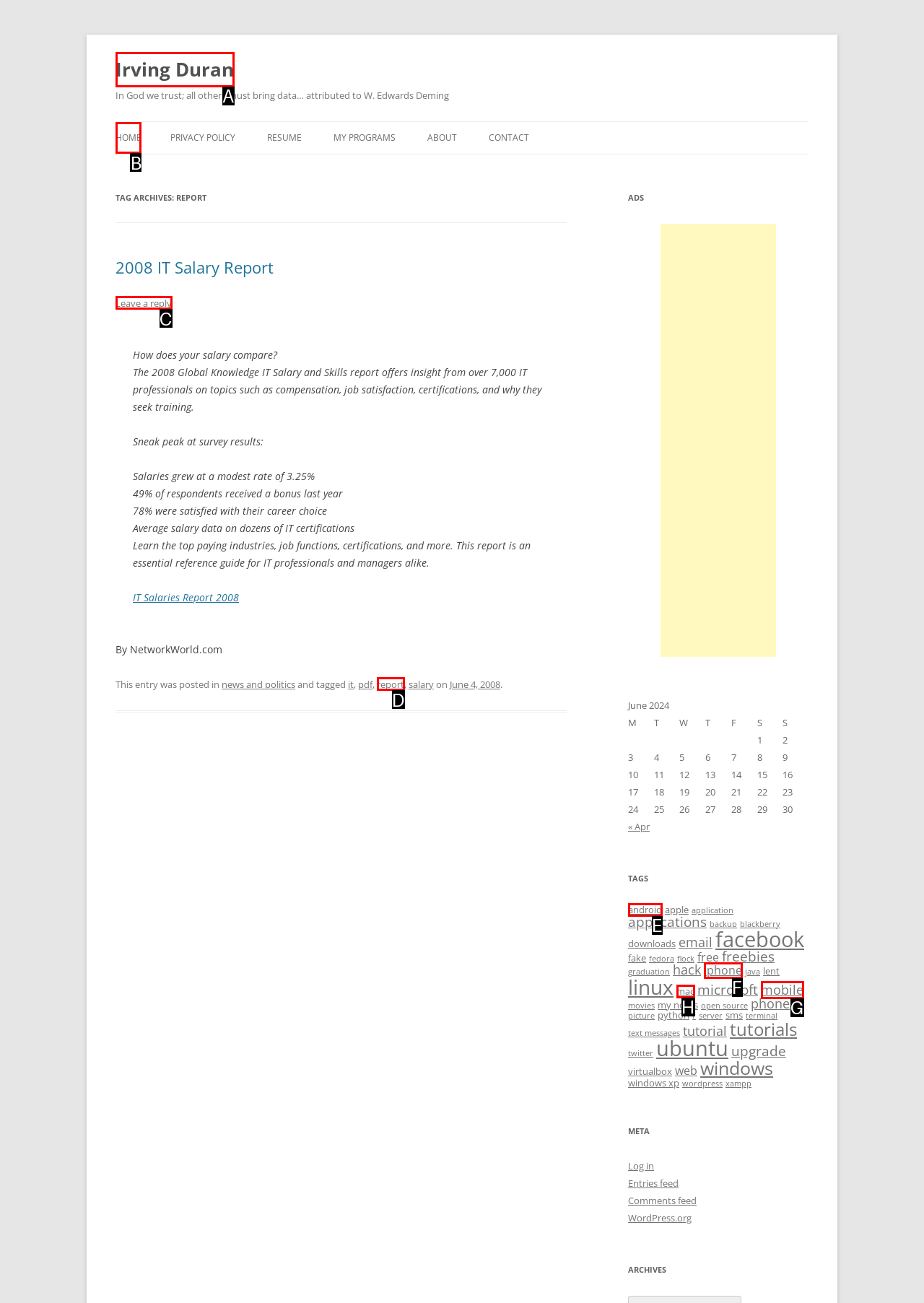Given the instruction: Click on the 'HOME' link, which HTML element should you click on?
Answer with the letter that corresponds to the correct option from the choices available.

B